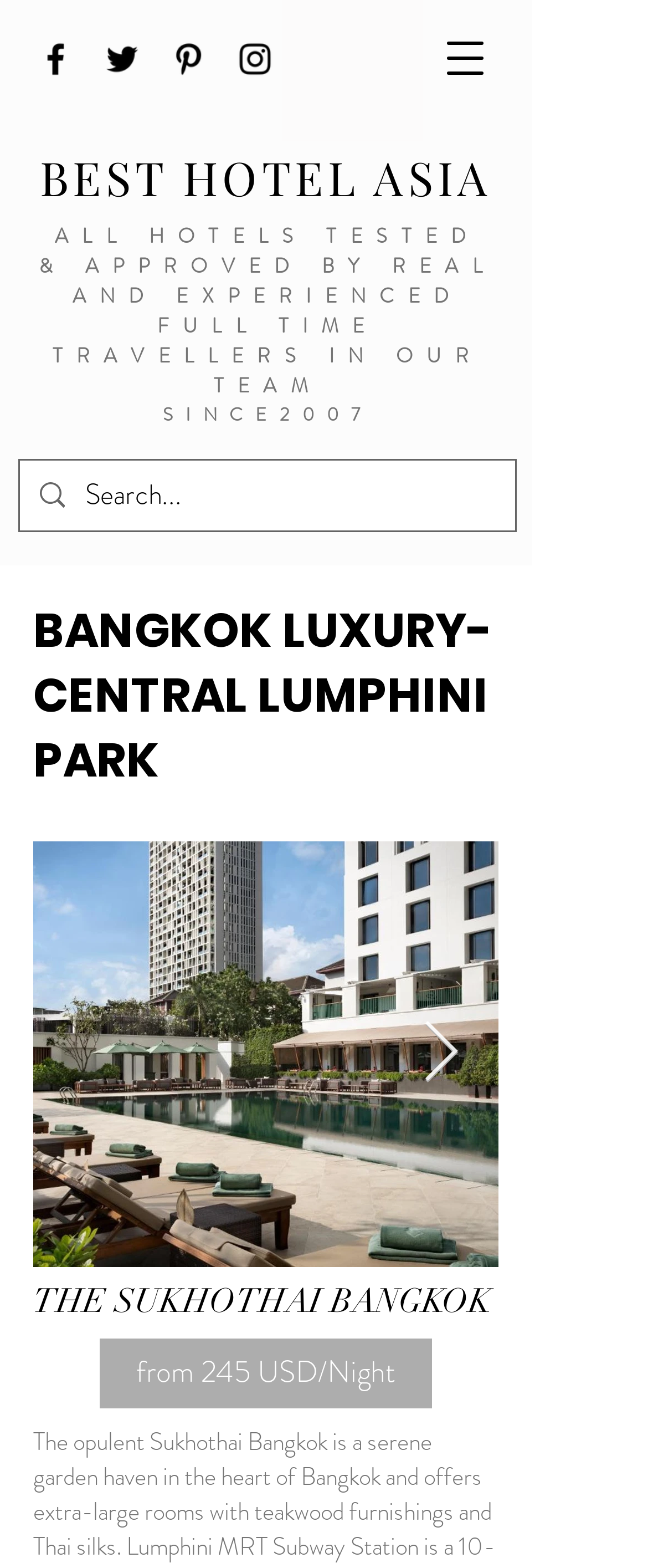Please determine the bounding box coordinates for the element with the description: "aria-label="Instagram"".

[0.362, 0.024, 0.426, 0.051]